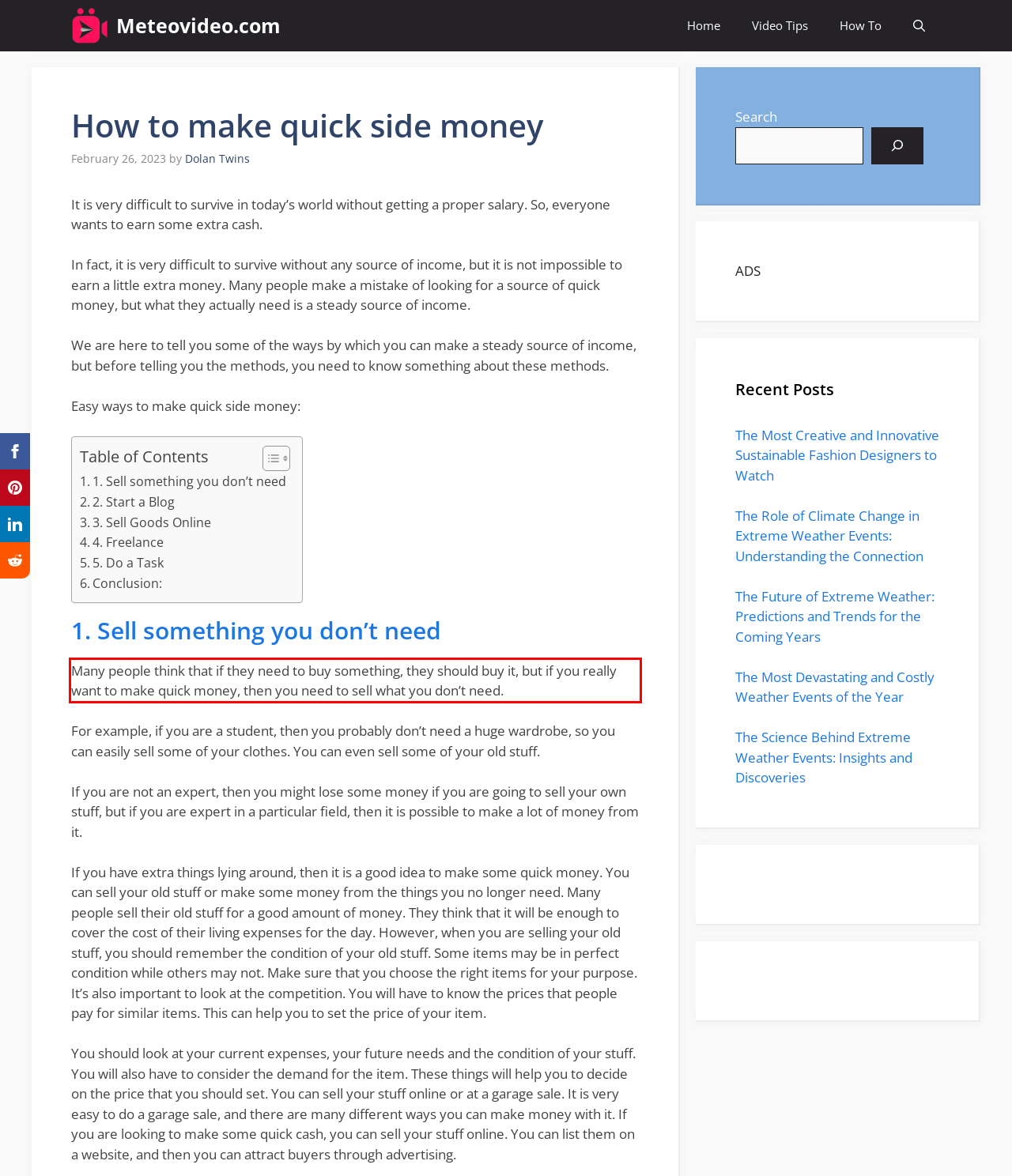Identify the red bounding box in the webpage screenshot and perform OCR to generate the text content enclosed.

Many people think that if they need to buy something, they should buy it, but if you really want to make quick money, then you need to sell what you don’t need.